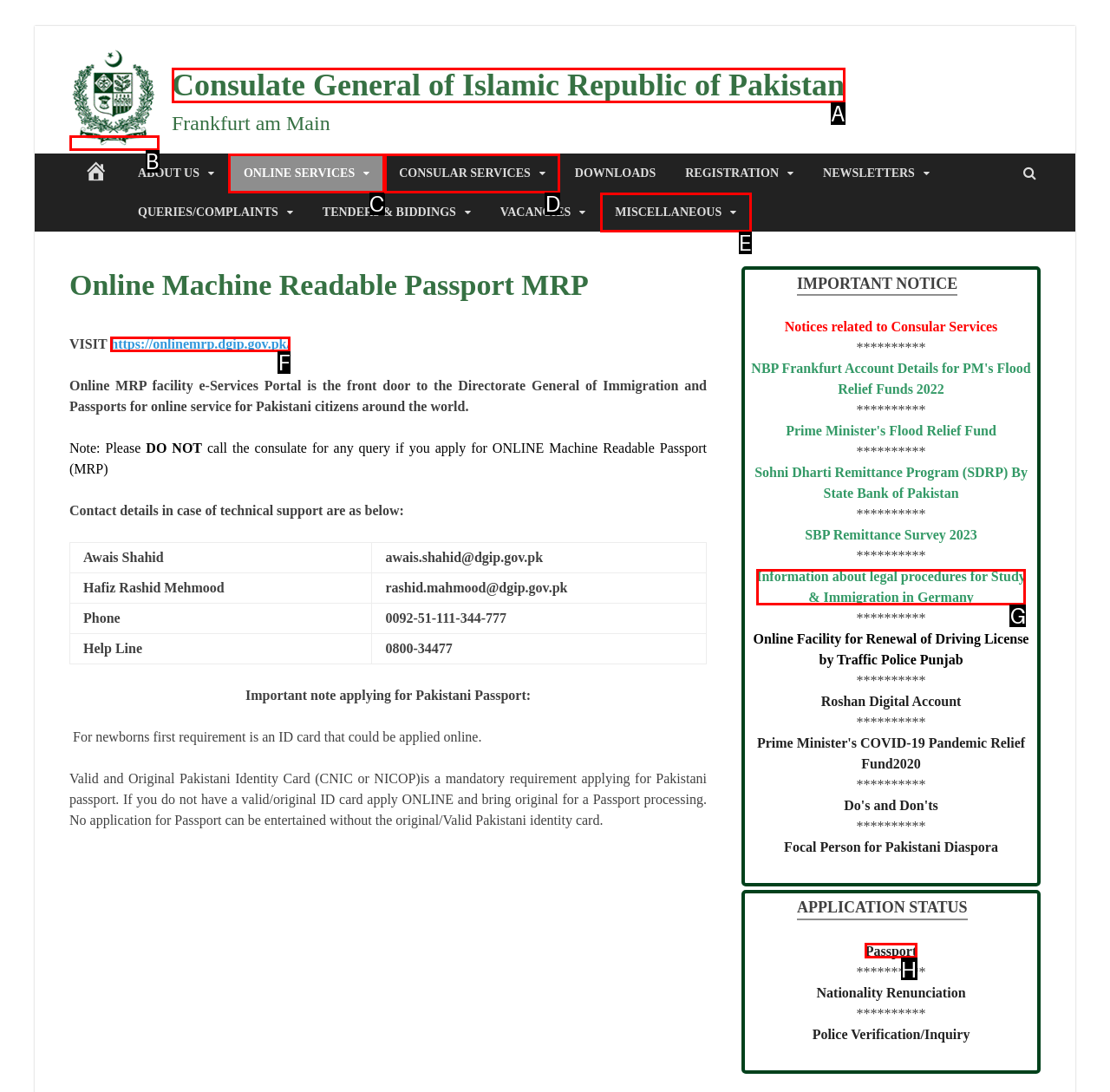Tell me which one HTML element best matches the description: Miscellaneous Answer with the option's letter from the given choices directly.

E